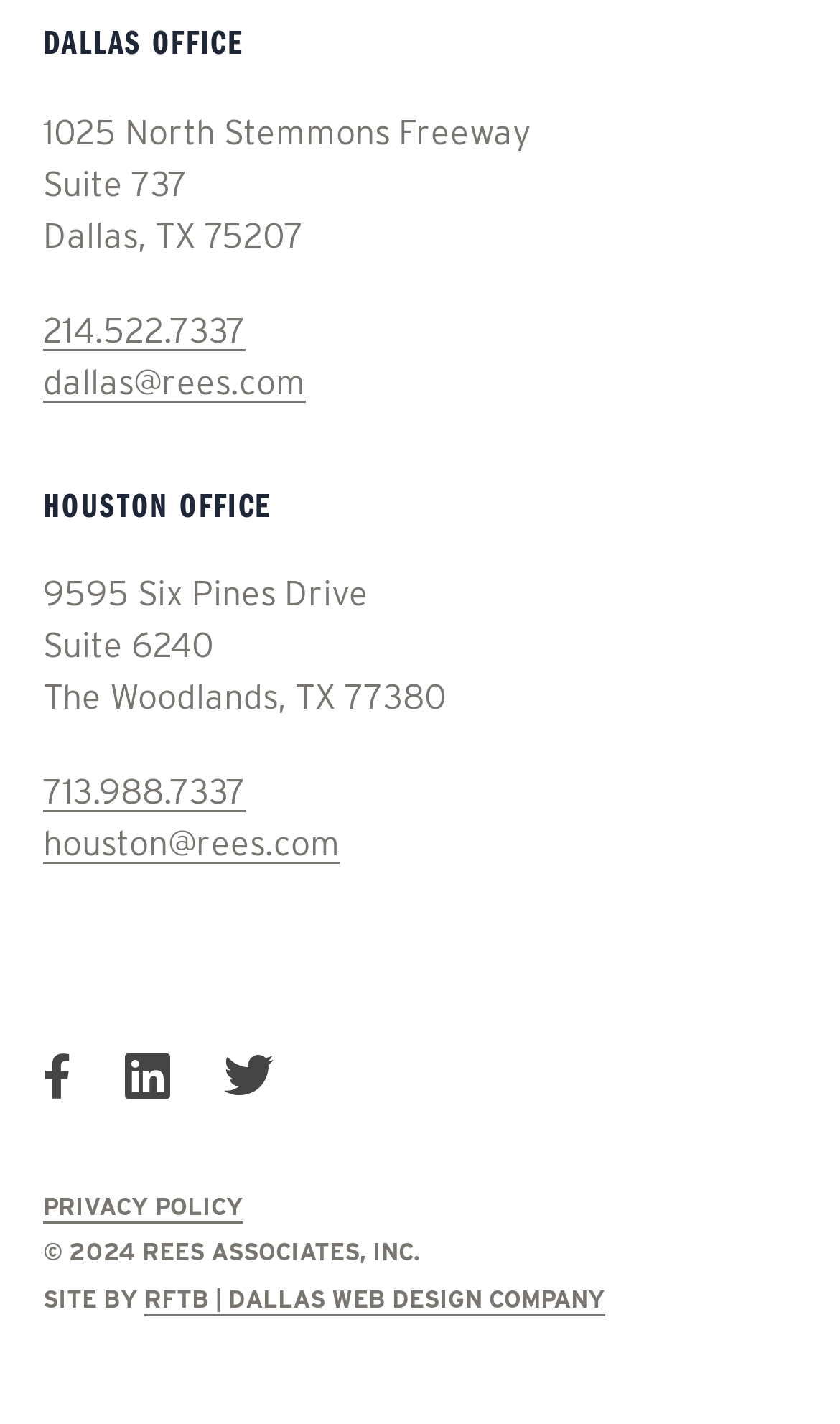Please identify the bounding box coordinates of the element I should click to complete this instruction: 'View Commercial Paving'. The coordinates should be given as four float numbers between 0 and 1, like this: [left, top, right, bottom].

None